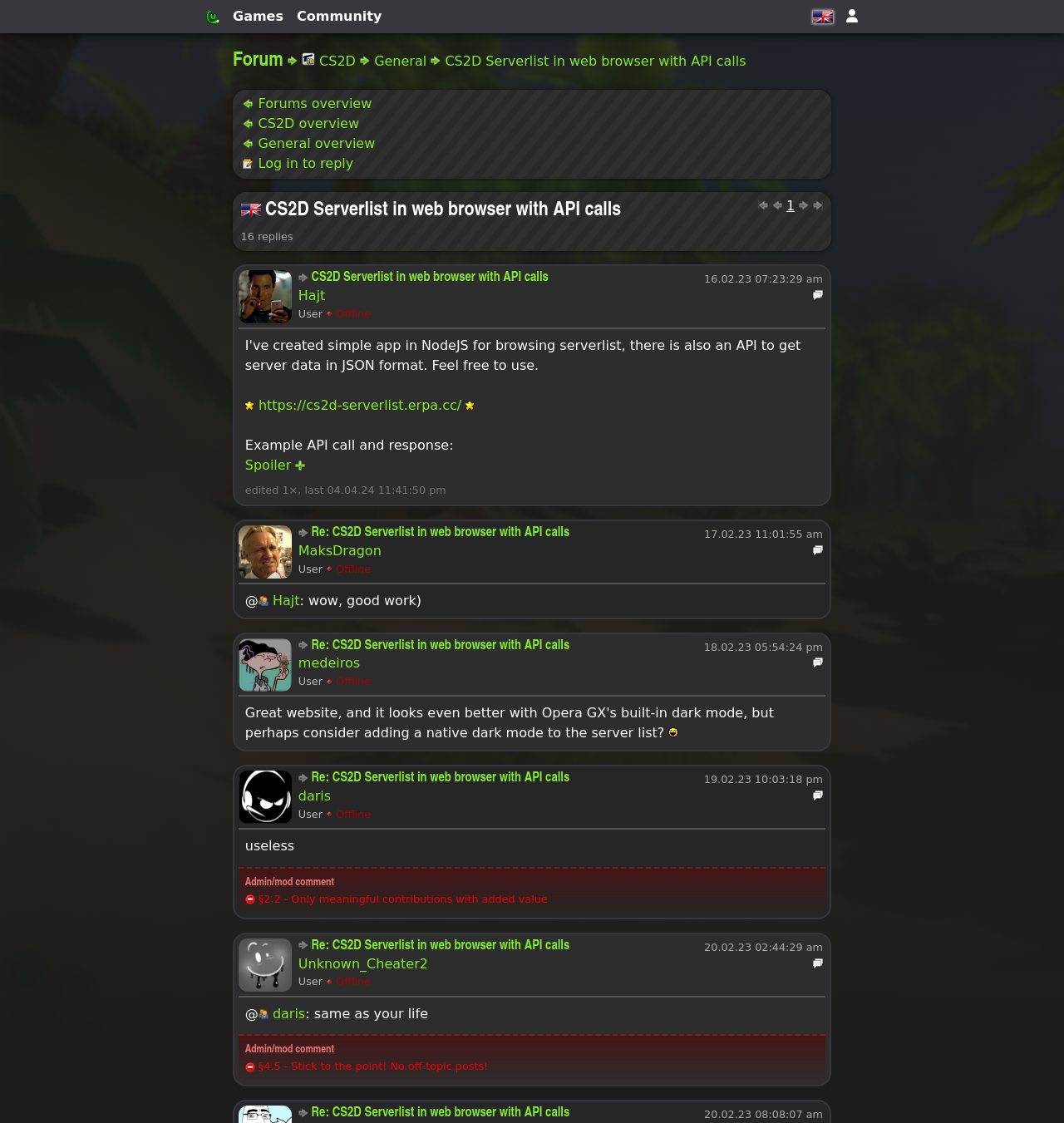Please determine the bounding box coordinates of the element's region to click for the following instruction: "Go to the 'Forums overview' page".

[0.228, 0.083, 0.774, 0.101]